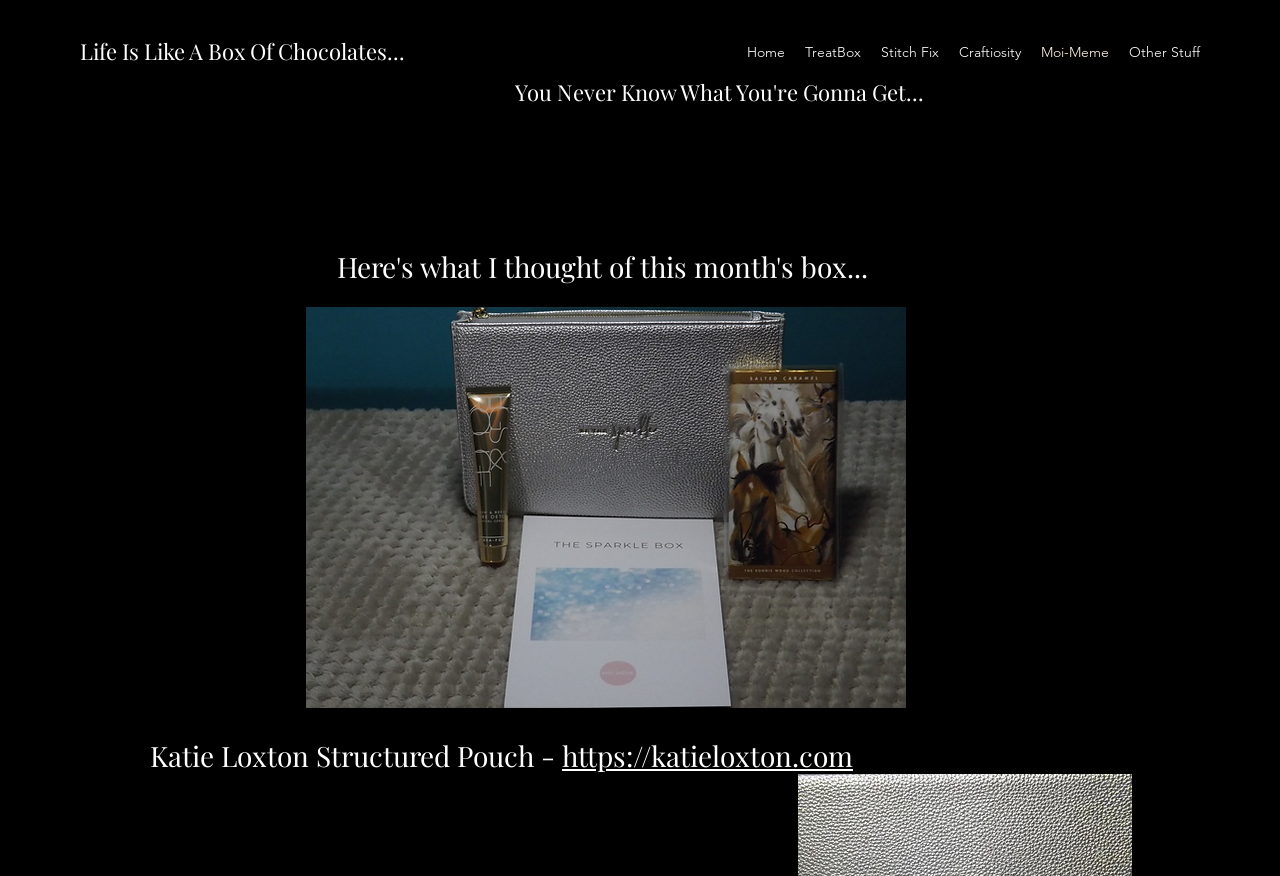What is the file name of the image on the webpage?
Look at the screenshot and provide an in-depth answer.

The file name of the image on the webpage can be determined by looking at the image element, which has the file name 'DSCF4529_edited.png'.